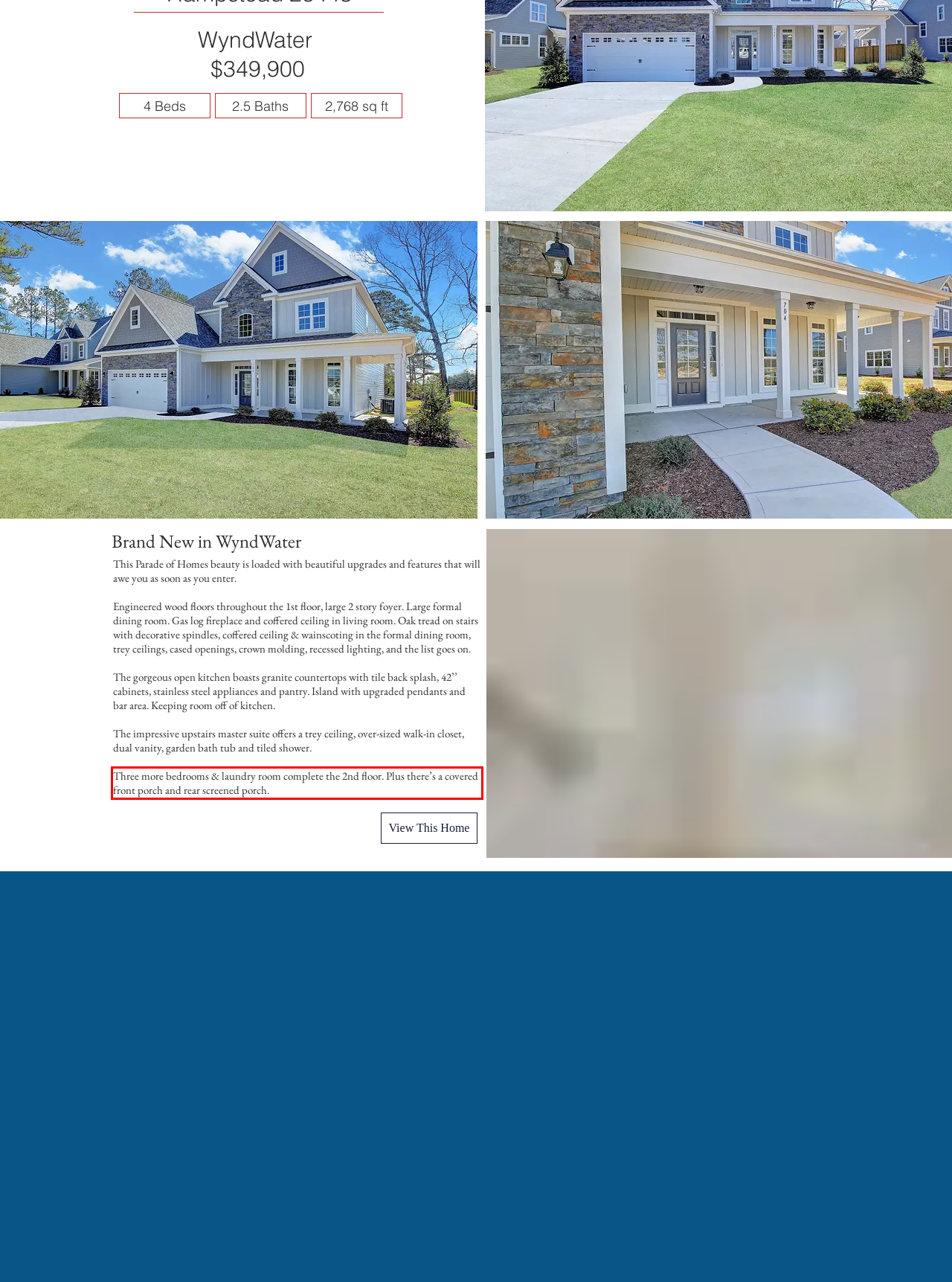Given a screenshot of a webpage with a red bounding box, please identify and retrieve the text inside the red rectangle.

Three more bedrooms & laundry room complete the 2nd floor. Plus there’s a covered front porch and rear screened porch.